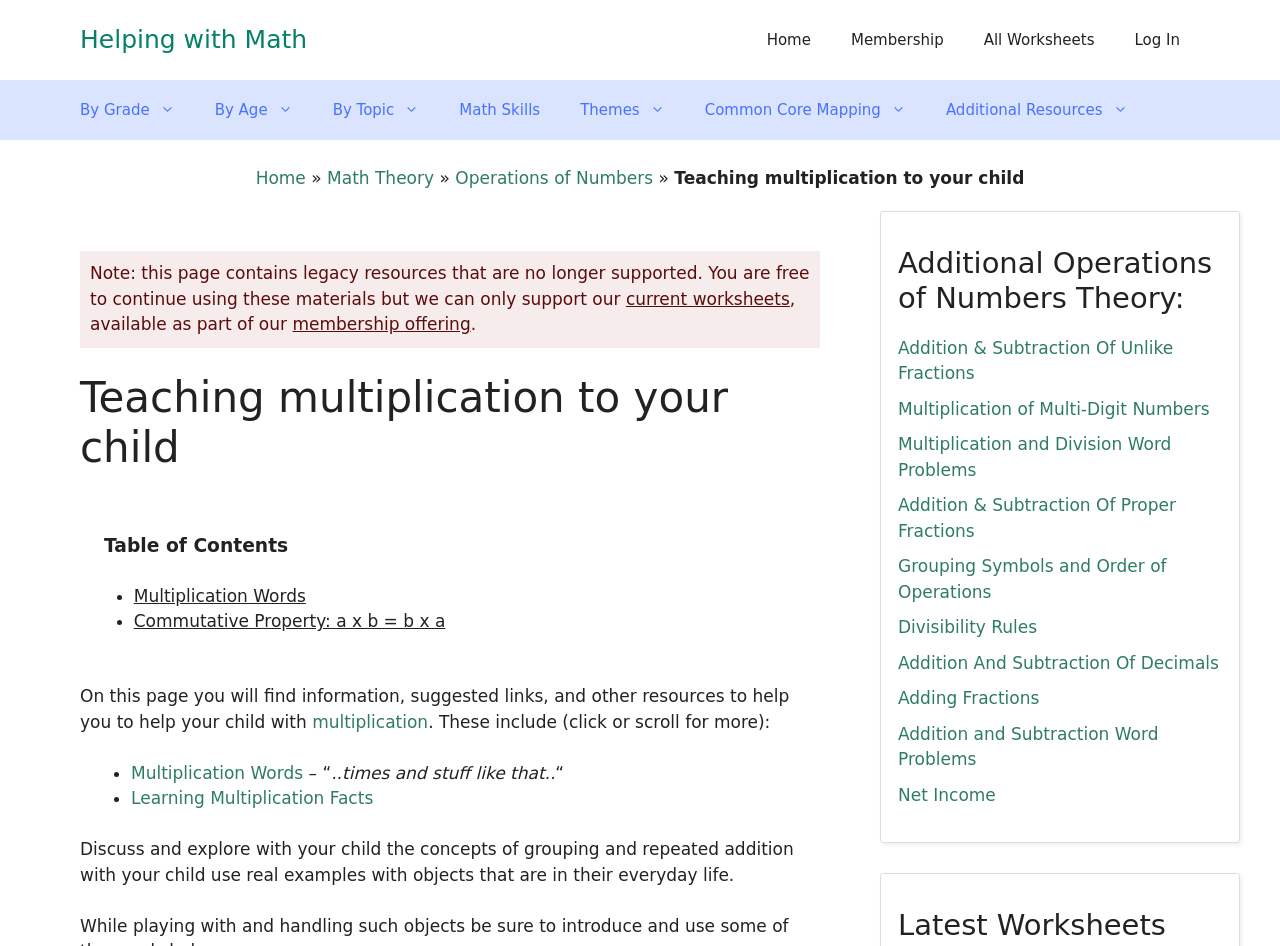Given the webpage screenshot and the description, determine the bounding box coordinates (top-left x, top-left y, bottom-right x, bottom-right y) that define the location of the UI element matching this description: Common Core Worksheet Mapping

[0.506, 0.271, 0.727, 0.33]